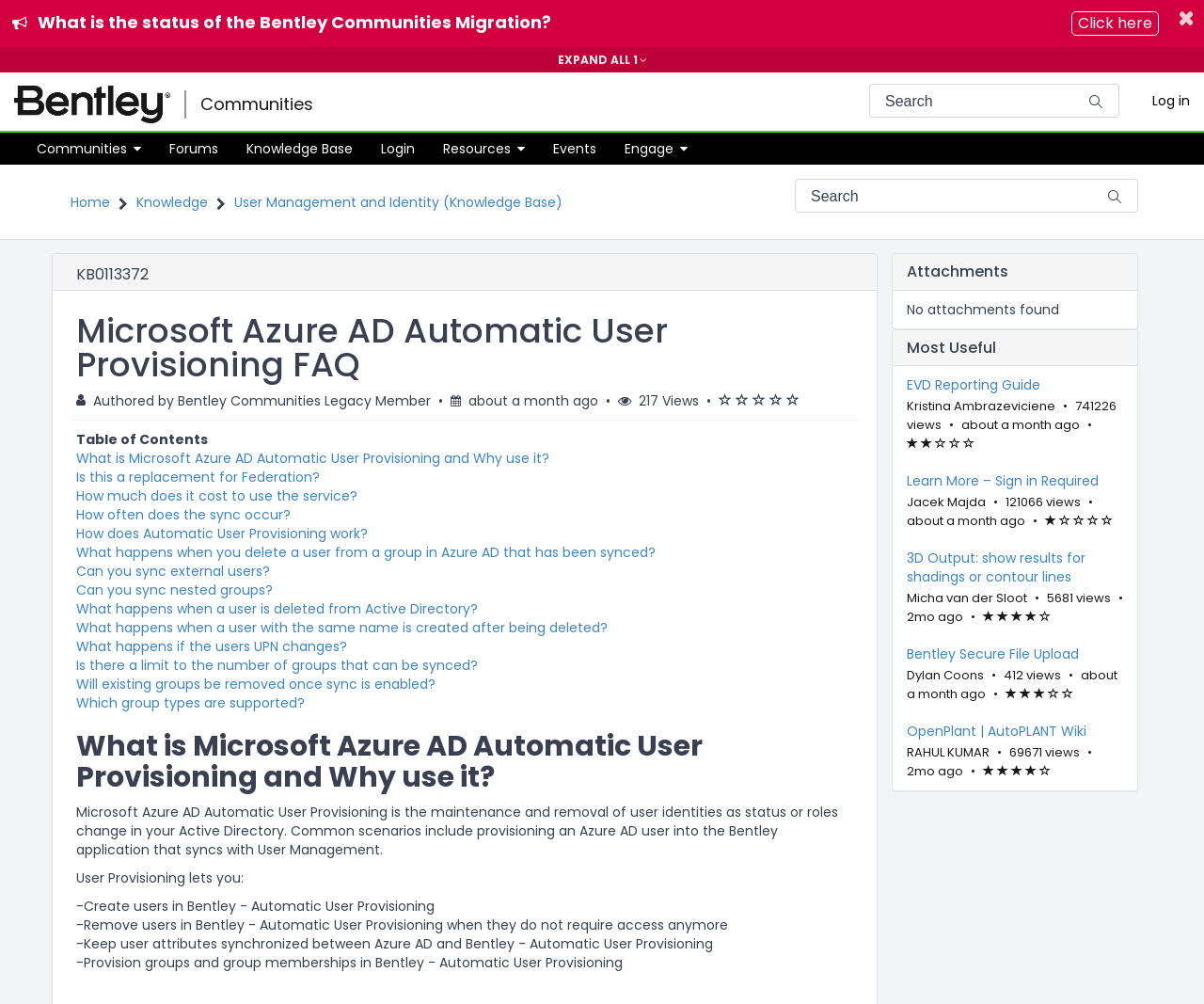Please locate the bounding box coordinates of the region I need to click to follow this instruction: "Expand all announcements".

[0.0, 0.047, 1.0, 0.072]